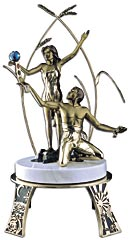Explain the image thoroughly, mentioning every notable detail.

This stunning sculpture titled "BALANCE" is a limited edition piece, measuring 33 inches in height. Crafted to highlight the harmony within nature, it features a man and a woman holding the Earth, symbolizing their roles as keepers of balance in the natural world. The intricate detailing showcases the figures in a dynamic pose, conveying a sense of unity and reverence for the environment. The sculpture stands on a decorative base that enhances its aesthetic appeal, making it a thoughtful representation of our connection to nature. It is dedicated to encouraging appreciation for the delicate balance our planet maintains. The work is attributed to Osprey Orielle Lake, celebrated for her artistic expressions that resonate with themes of nature and humanity.